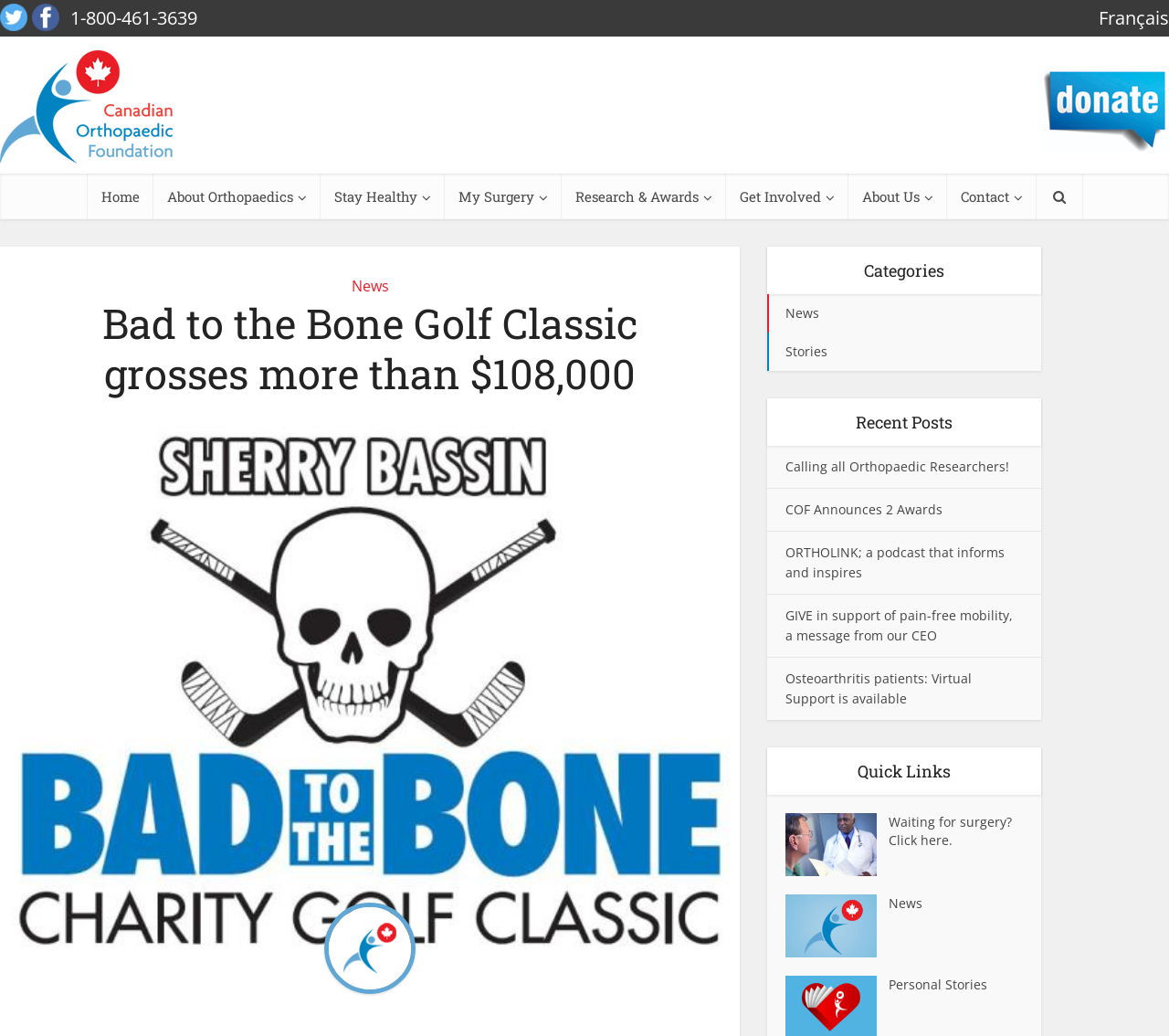Please answer the following question using a single word or phrase: 
What is the name of the foundation?

Canadian Orthopaedic Foundation